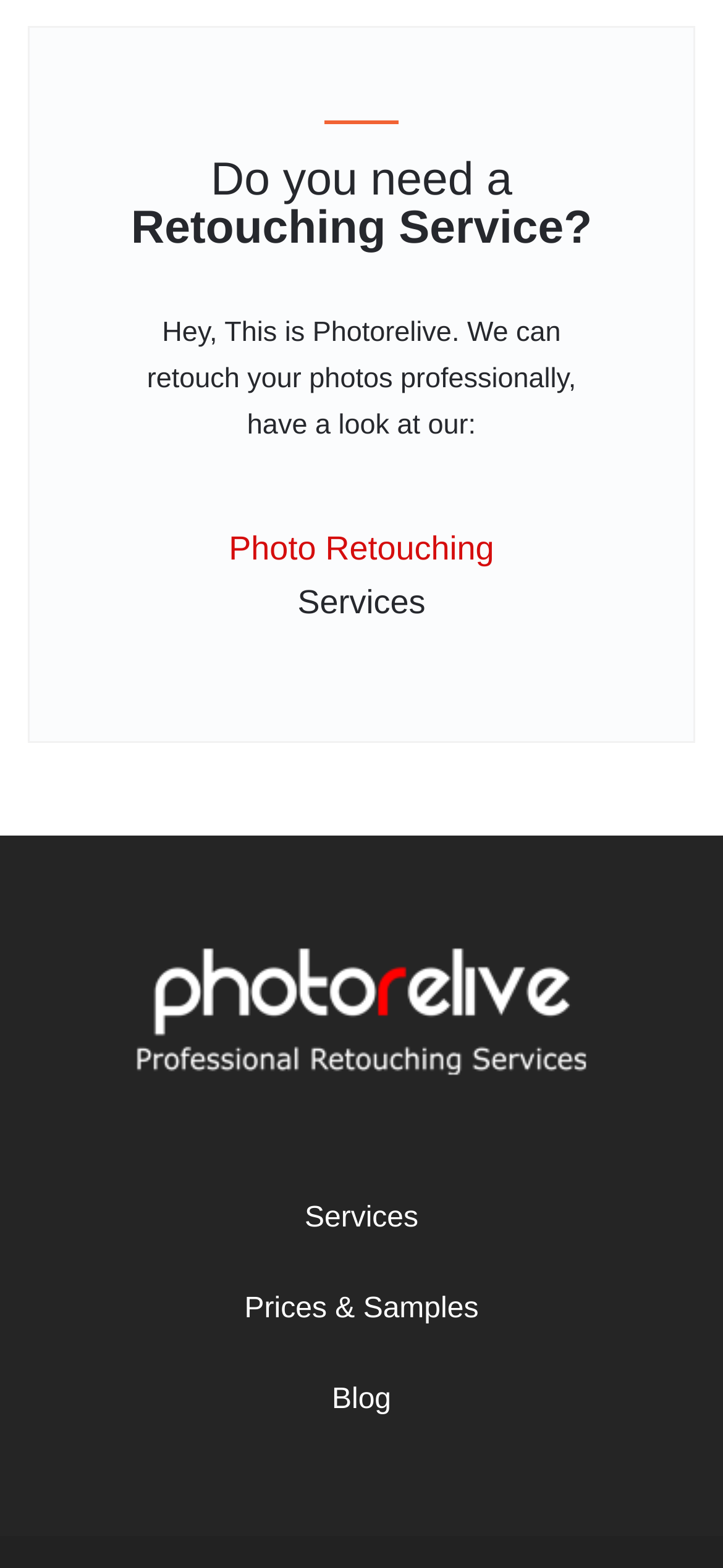What is the name of the company?
Please answer using one word or phrase, based on the screenshot.

Photorelive